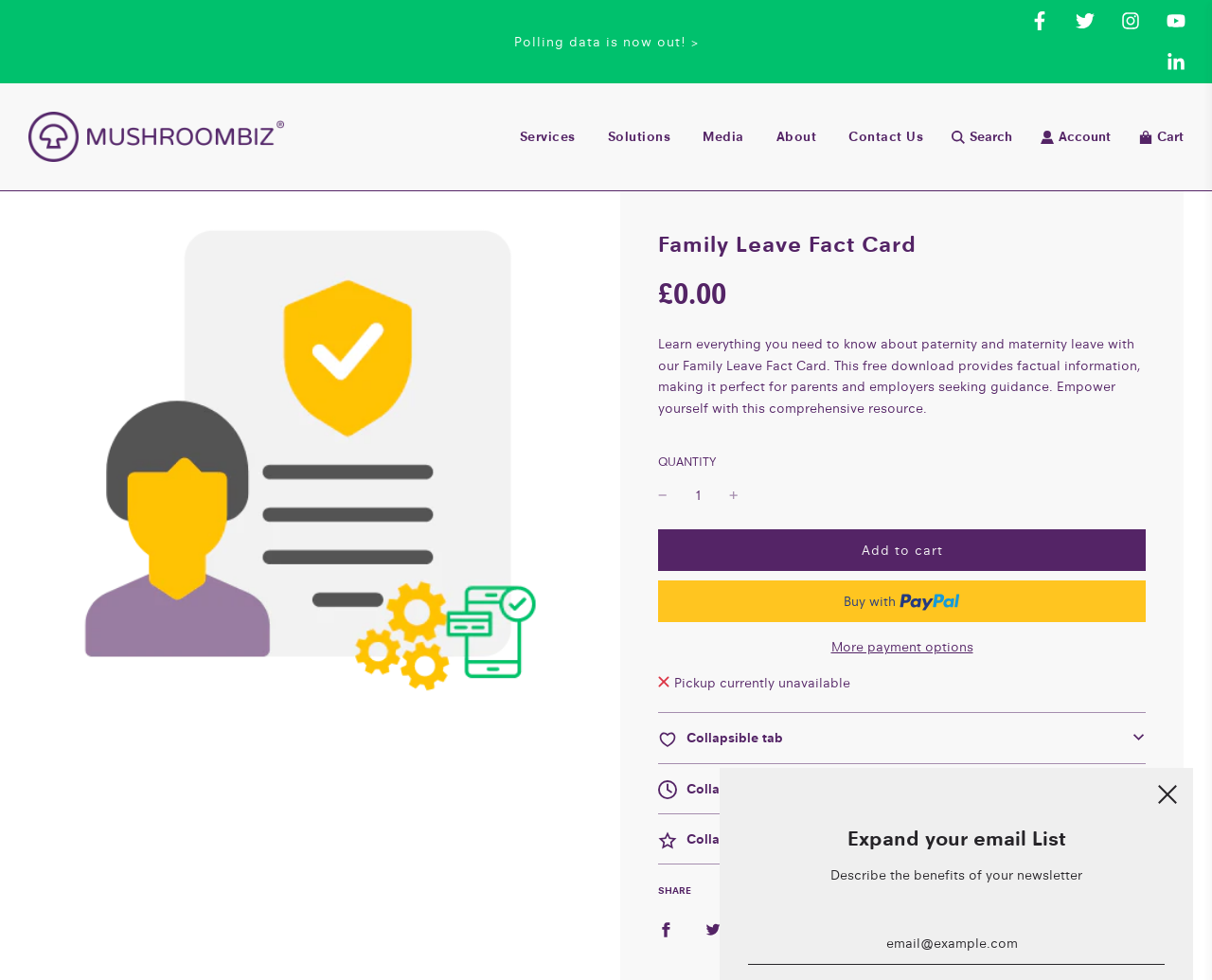Generate a thorough description of the webpage.

This webpage is about the Family Leave Fact Card, a free downloadable resource that provides factual information on paternity and maternity leave. The page has a prominent header section with a logo and navigation links to various sections of the website, including Services, Solutions, Media, About, Contact Us, and Search.

Below the header, there is a large image of the Family Leave Fact Card, accompanied by a heading and a descriptive text that explains the benefits of the resource. The text mentions that the fact card is perfect for parents and employers seeking guidance.

To the right of the image, there is a section with pricing information, showing a sale price of £0.00. Below this, there is a quantity selector with minus and plus buttons, and an "Add to cart" button. Further down, there are buttons for "Buy now with PayPal" and "More payment options".

The page also features a collapsible tab section with three tabs, each containing a layout table with an image. The tabs can be expanded or collapsed by clicking on the button.

In the lower section of the page, there are social media sharing links, allowing users to share the resource on Facebook, Twitter, and Pinterest. Additionally, there is a section that appears to be a newsletter signup form, with a heading "Expand your email List" and a text box to enter an email address.

Throughout the page, there are several small images and icons, including a search icon, a cart icon, and a PayPal icon. The overall layout of the page is clean and organized, making it easy to navigate and find the desired information.